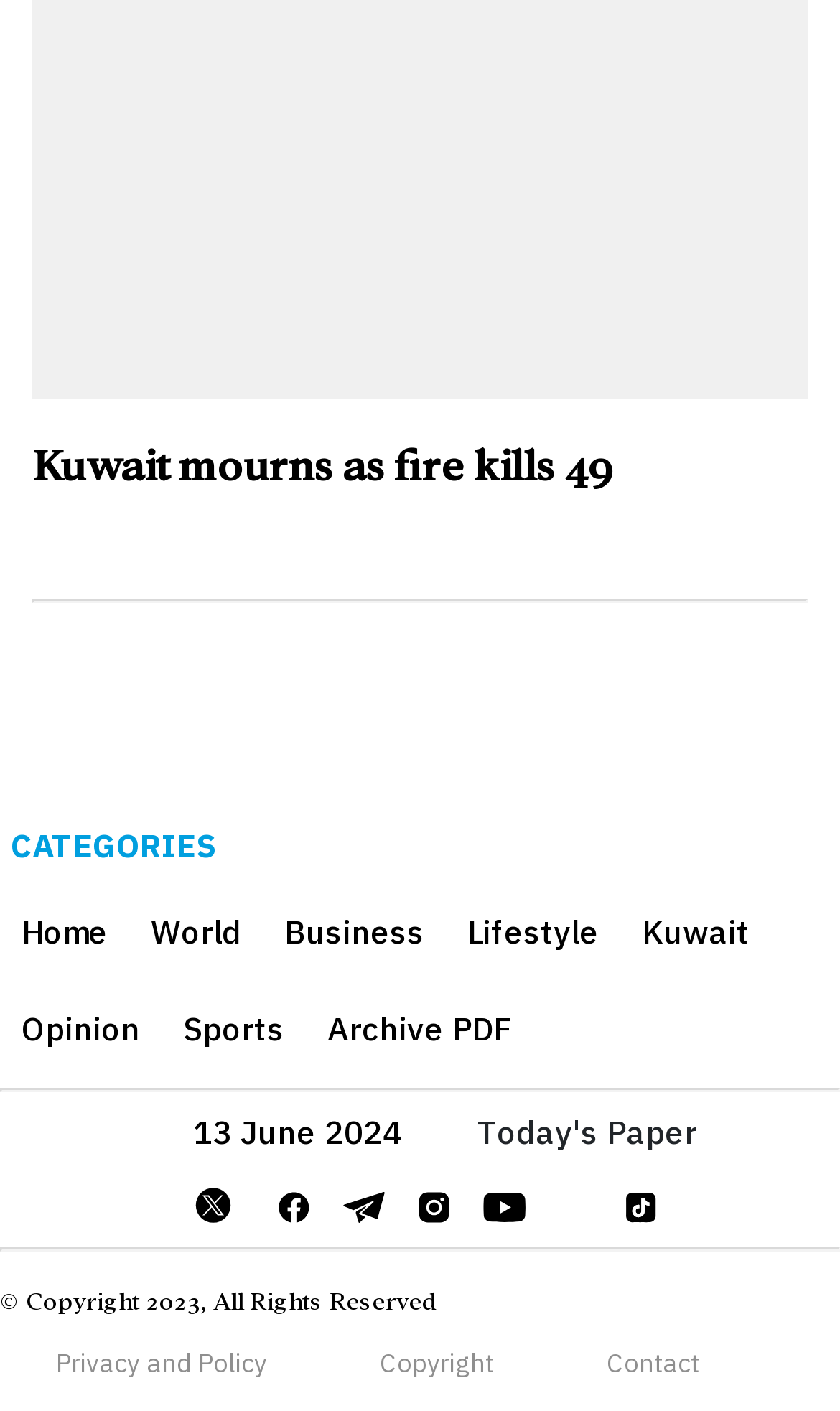Bounding box coordinates should be provided in the format (top-left x, top-left y, bottom-right x, bottom-right y) with all values between 0 and 1. Identify the bounding box for this UI element: title="Instagram"

[0.497, 0.838, 0.536, 0.869]